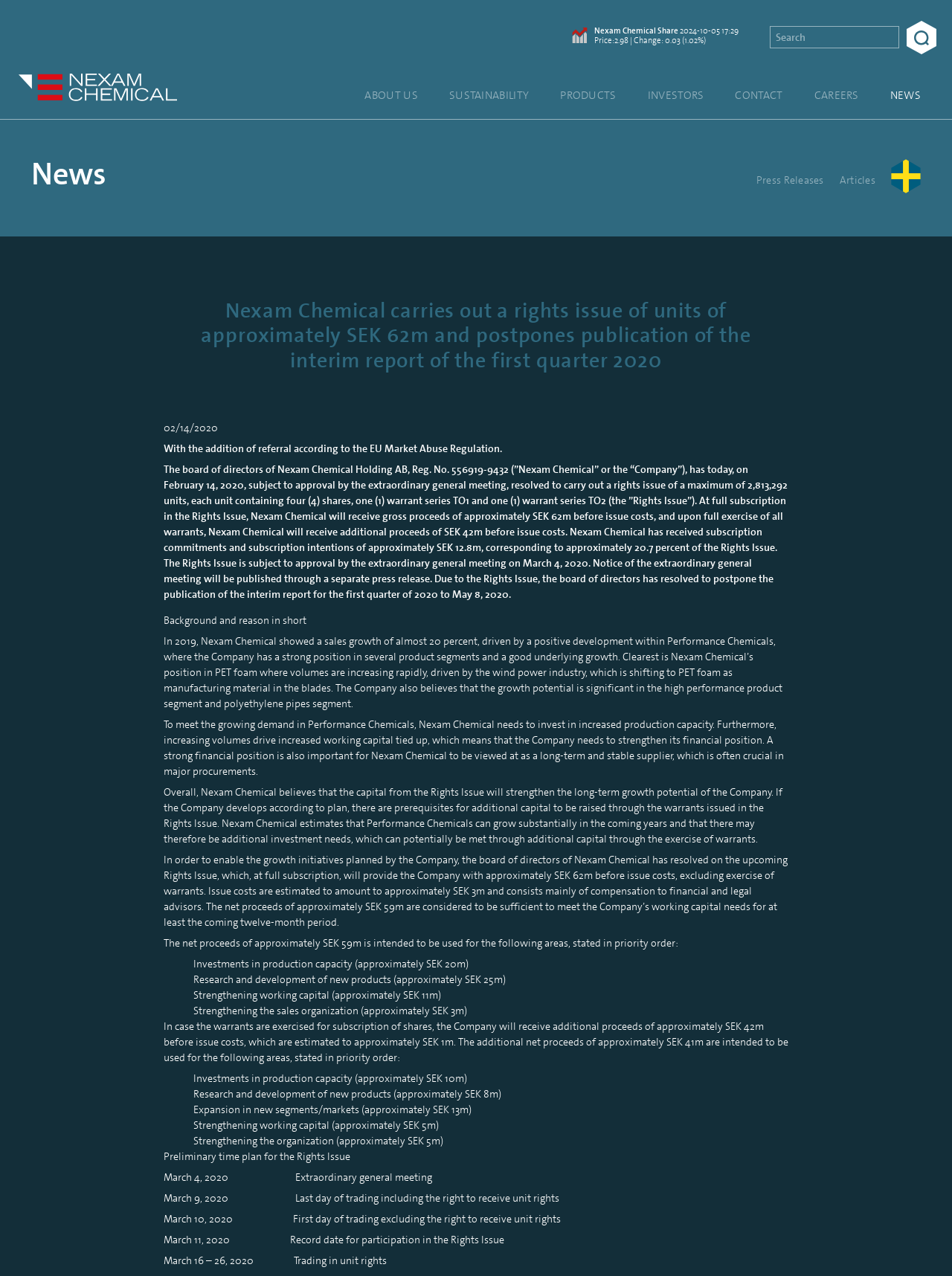What is the estimated net proceeds from the rights issue?
Based on the image, give a one-word or short phrase answer.

SEK 59m